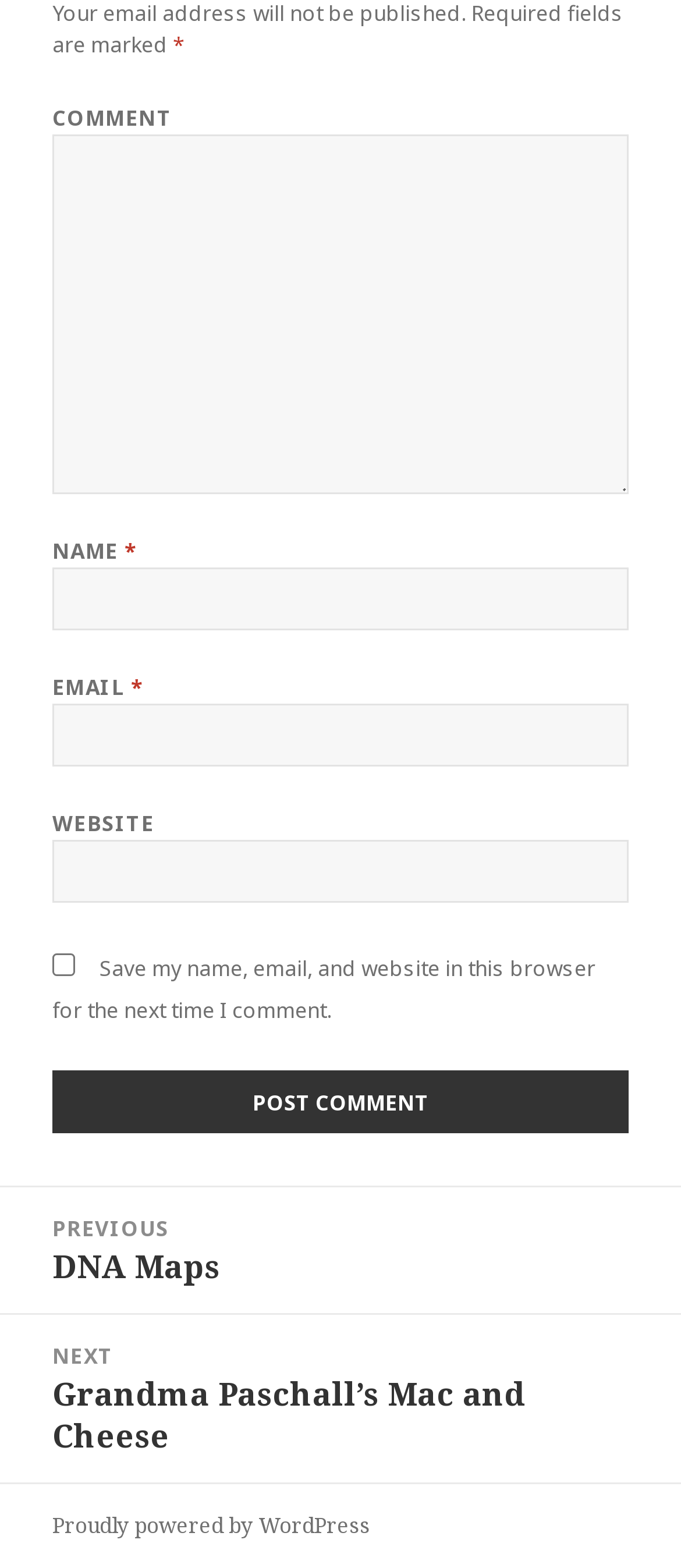Please identify the coordinates of the bounding box for the clickable region that will accomplish this instruction: "Enter a comment".

[0.077, 0.086, 0.923, 0.315]